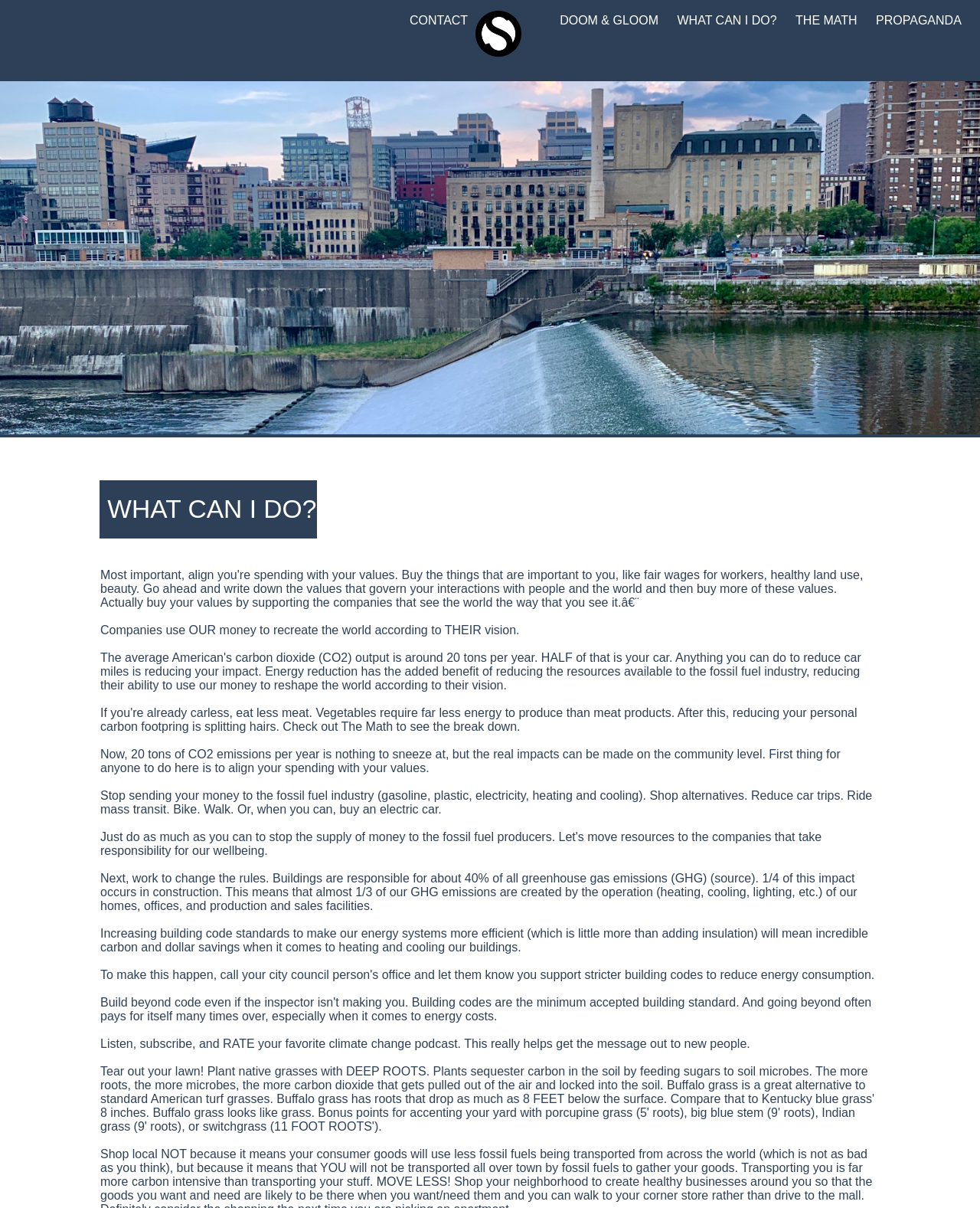What percentage of greenhouse gas emissions are created by building operations?
Kindly give a detailed and elaborate answer to the question.

According to the StaticText element with the text '1/4 of this impact occurs in construction. This means that almost 1/3 of our GHG emissions are created by the operation (heating, cooling, lighting, etc.) of our homes, offices, and production and sales facilities.', I can infer that building operations are responsible for approximately 1/3 of greenhouse gas emissions.